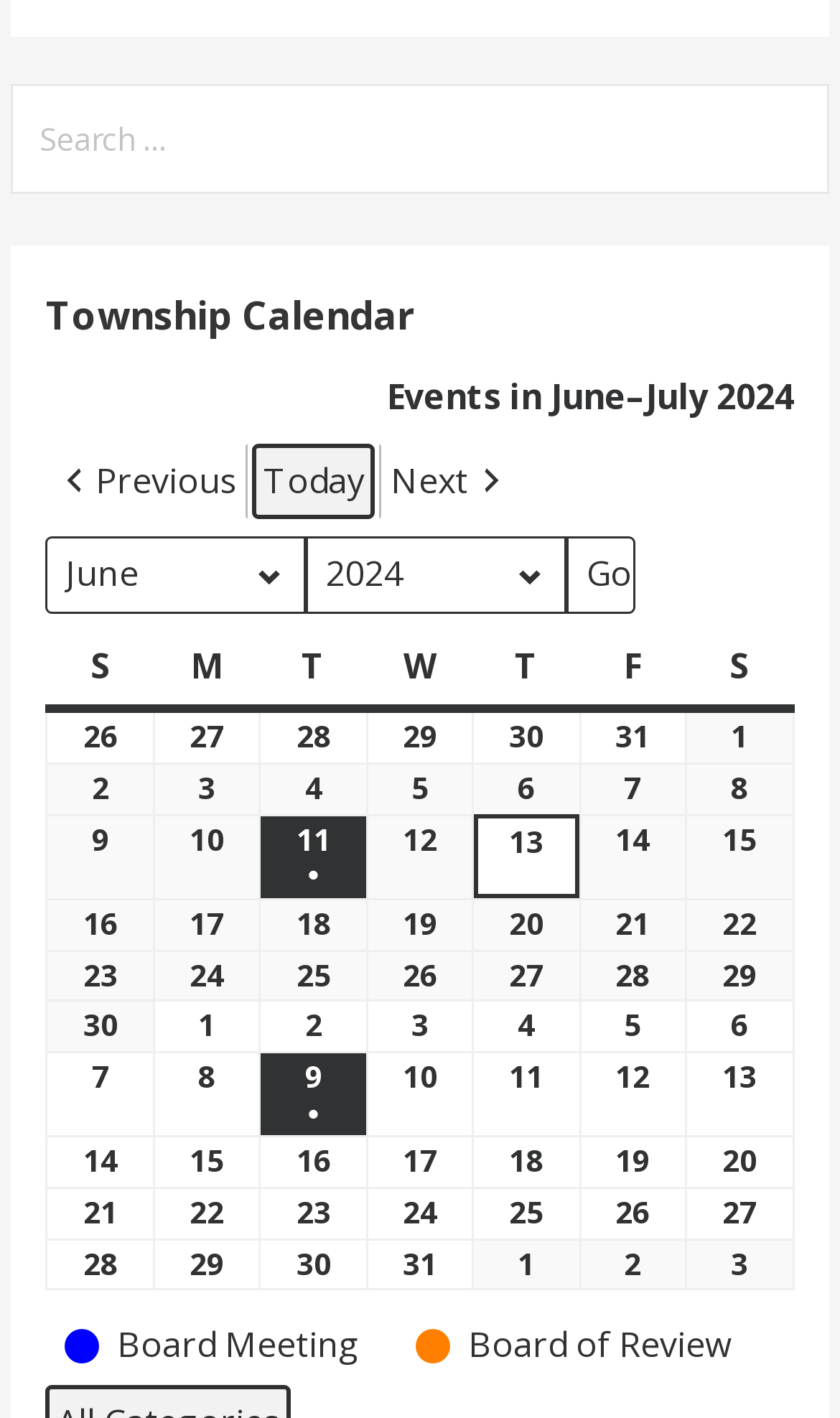Consider the image and give a detailed and elaborate answer to the question: 
Can you navigate to previous months using the calendar?

The presence of a 'Previous' button with a left arrow icon suggests that you can navigate to previous months using the calendar.